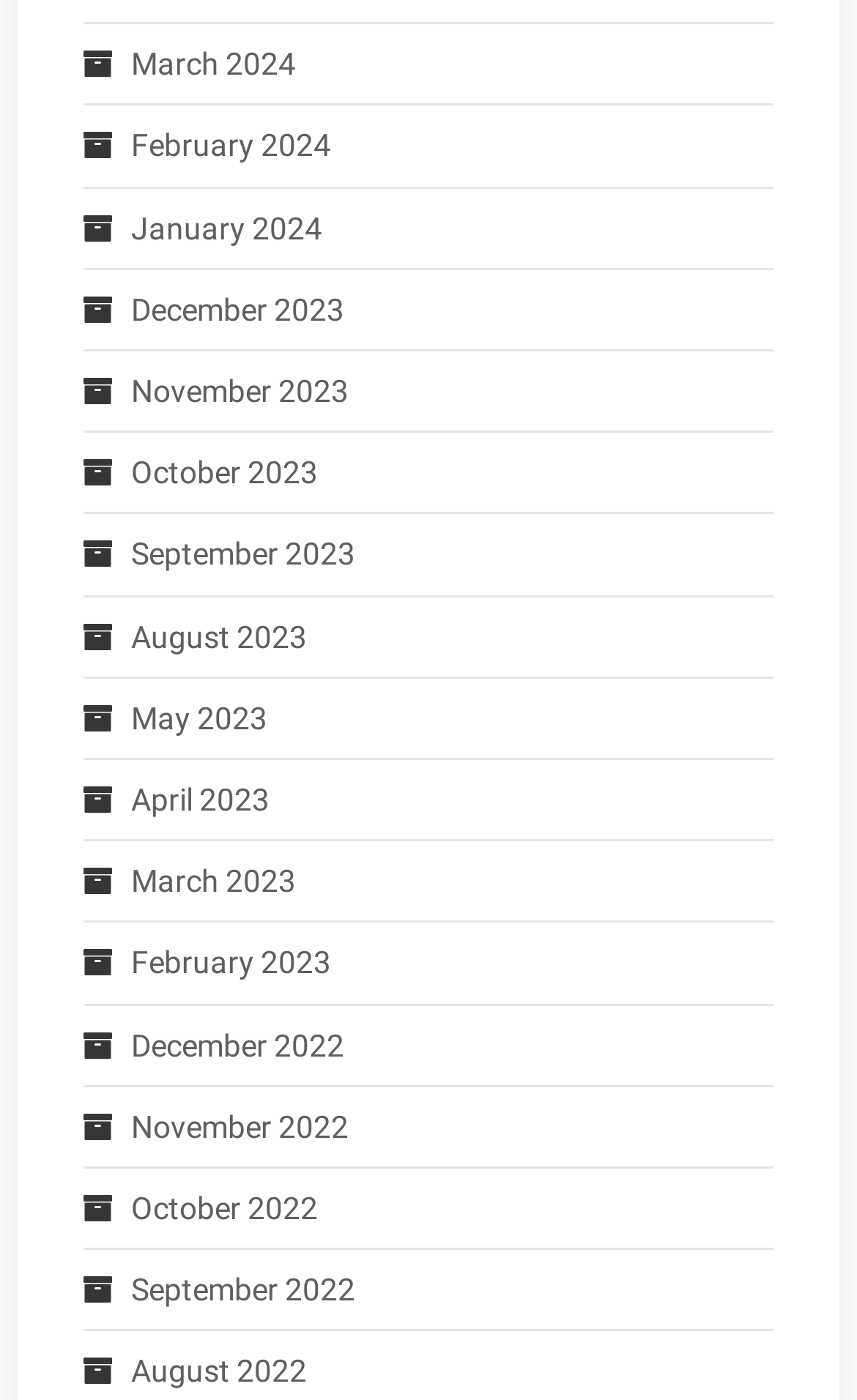Please provide the bounding box coordinates for the element that needs to be clicked to perform the following instruction: "Check August 2023". The coordinates should be given as four float numbers between 0 and 1, i.e., [left, top, right, bottom].

[0.097, 0.434, 0.358, 0.475]